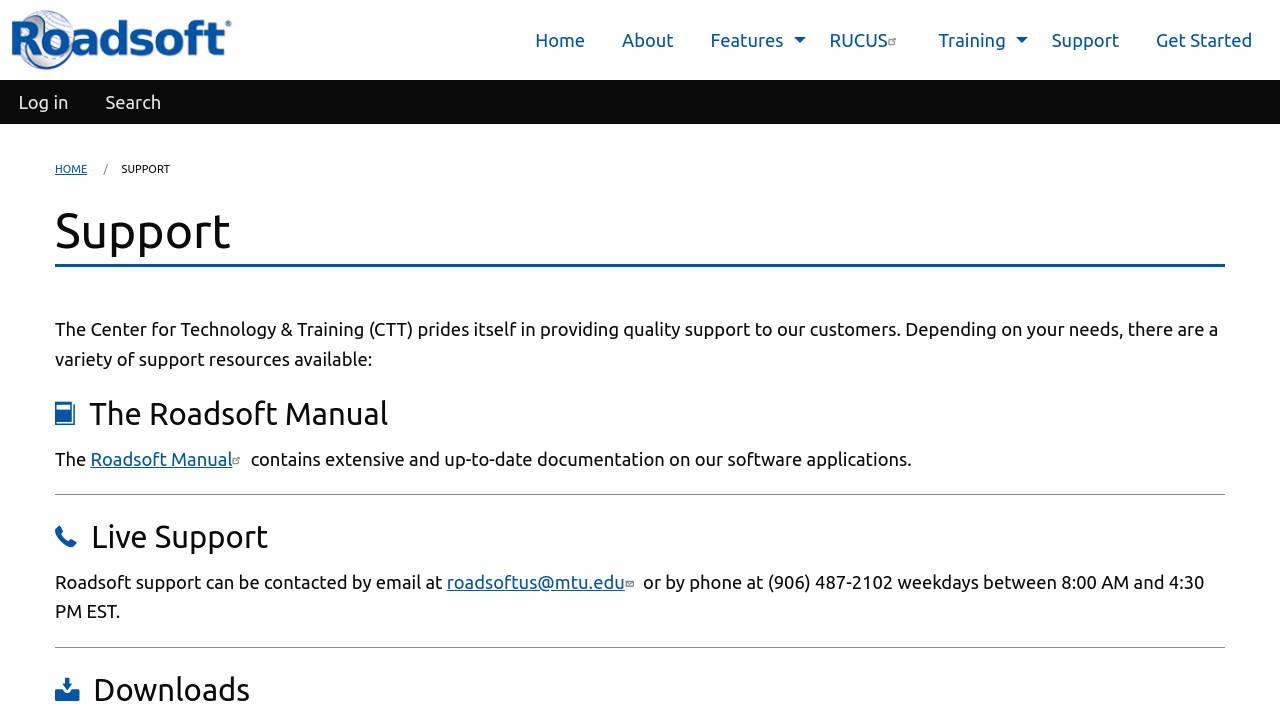What is the purpose of the Roadsoft Manual?
Utilize the image to construct a detailed and well-explained answer.

The Roadsoft Manual is a resource that provides extensive and up-to-date documentation on Roadsoft's software applications. It is a valuable resource for users who need to learn more about the software and its features.